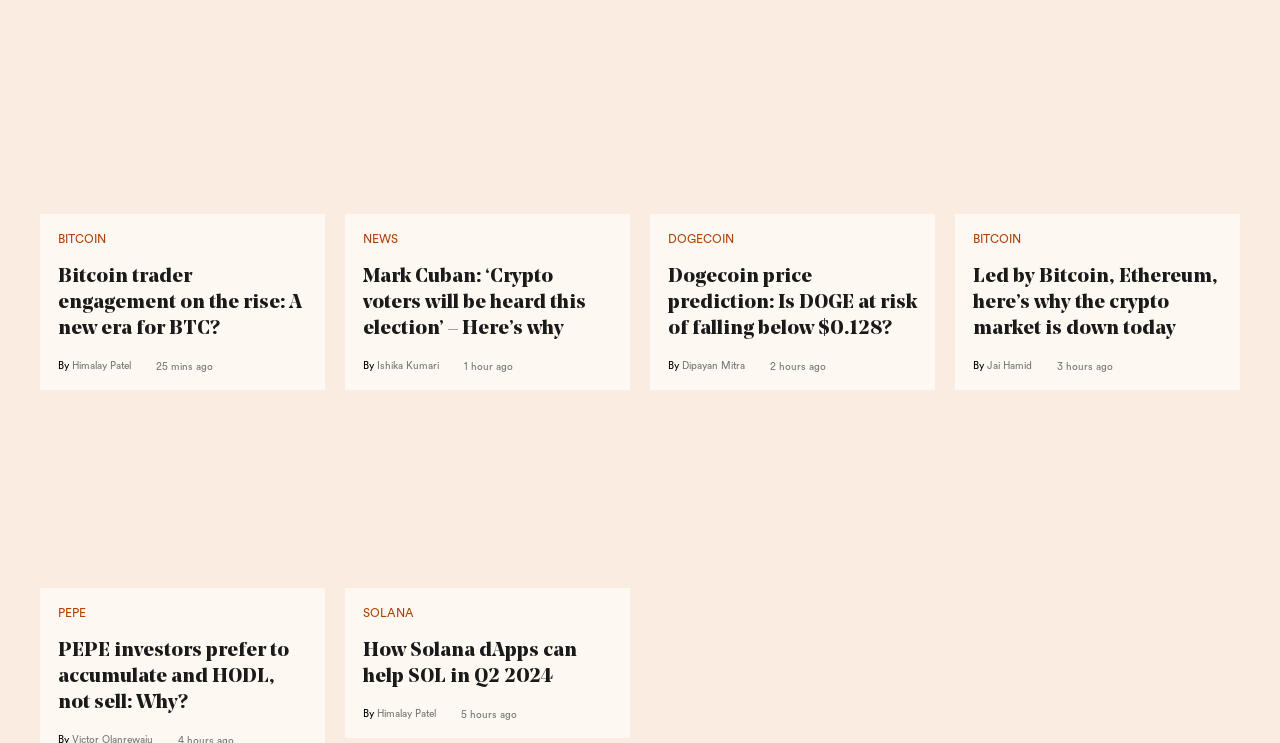Use a single word or phrase to answer the question:
Who wrote the second article?

Ishika Kumari